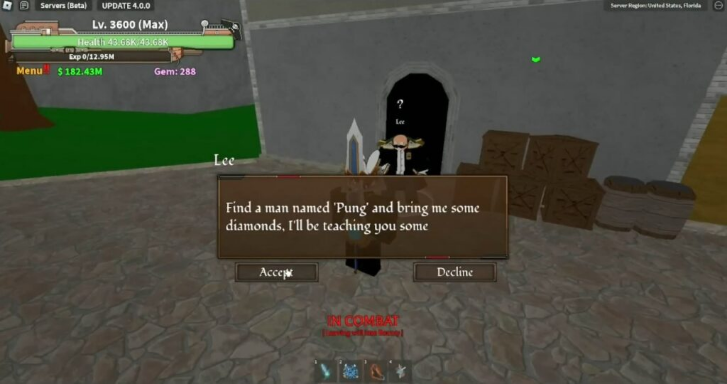What is the current status of the player?
Answer briefly with a single word or phrase based on the image.

IN COMBAT